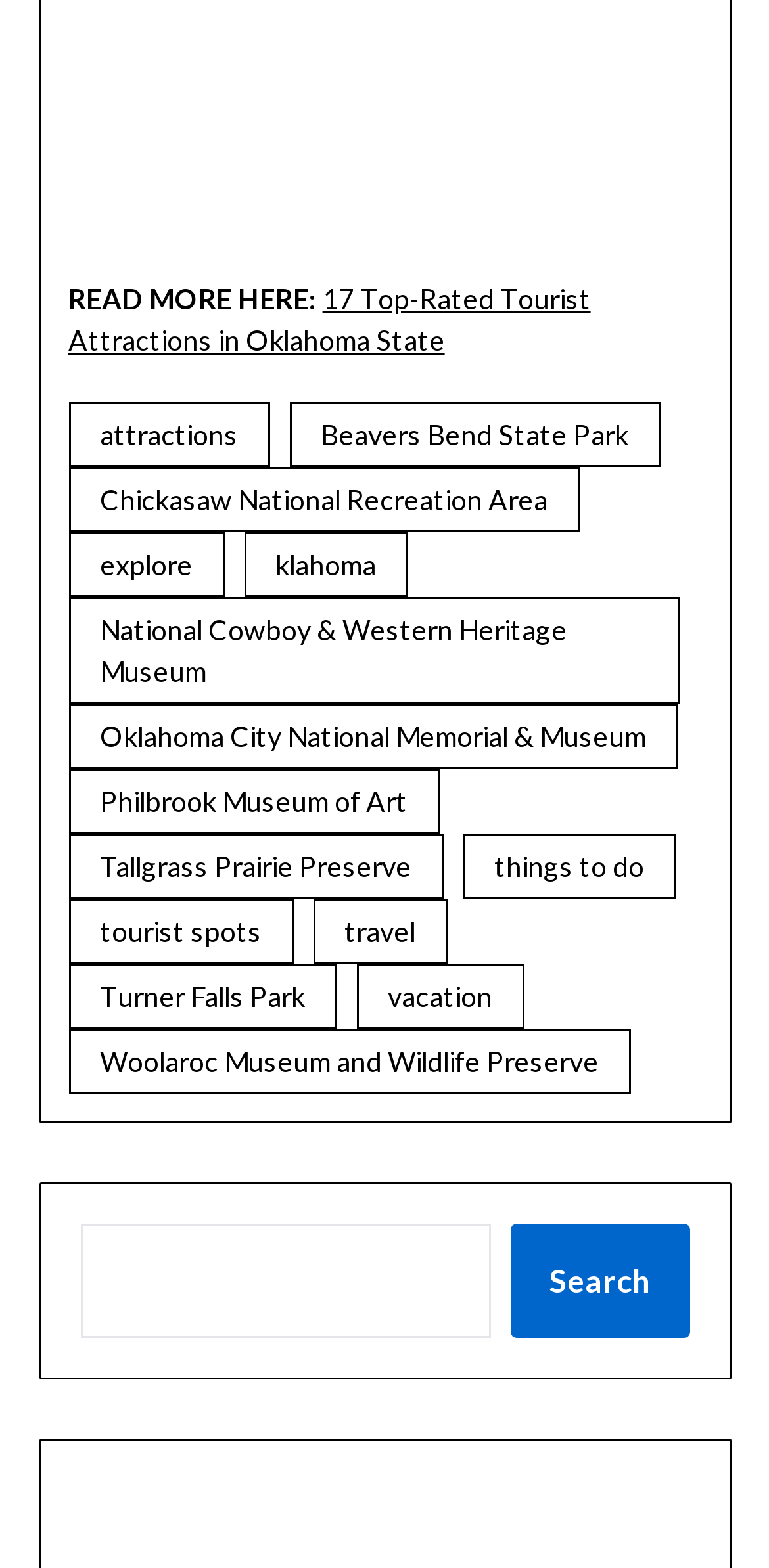Respond with a single word or phrase:
What is the topic of the webpage?

Oklahoma tourist attractions